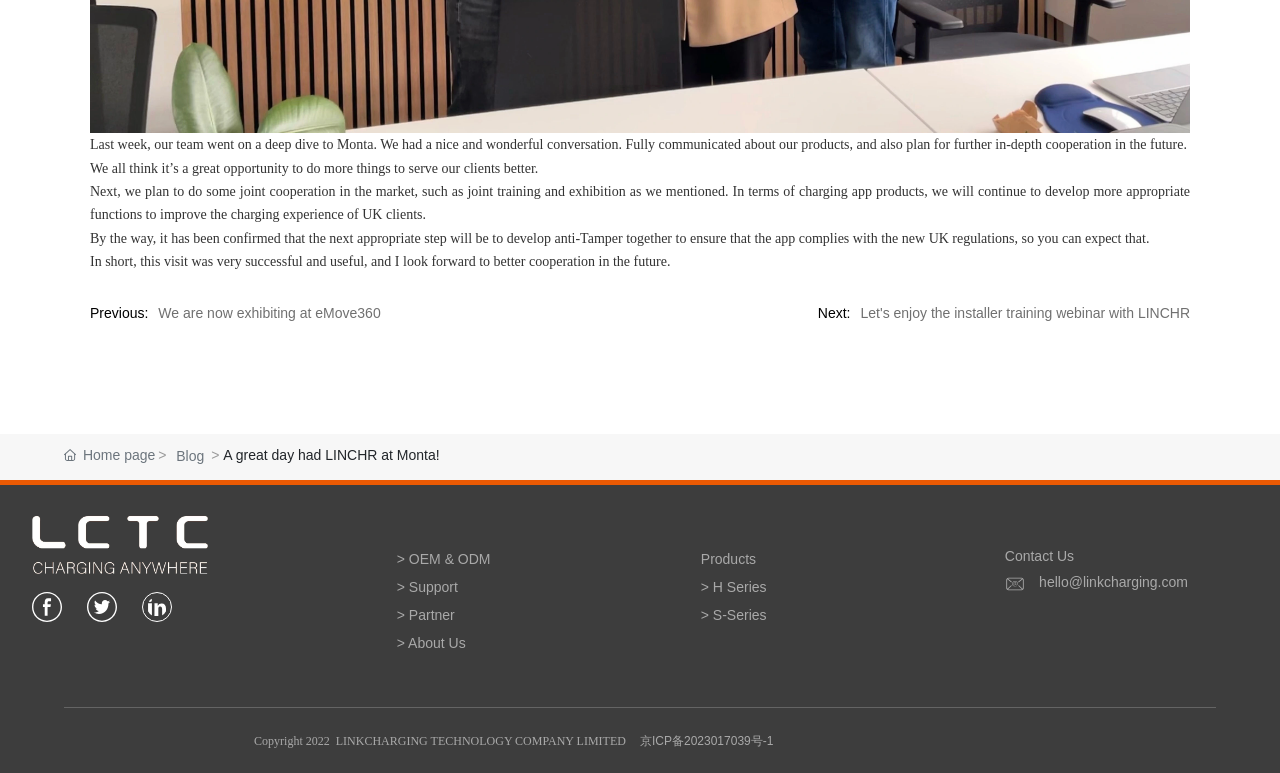Using the provided element description: "aria-label="Share article to mail"", determine the bounding box coordinates of the corresponding UI element in the screenshot.

None